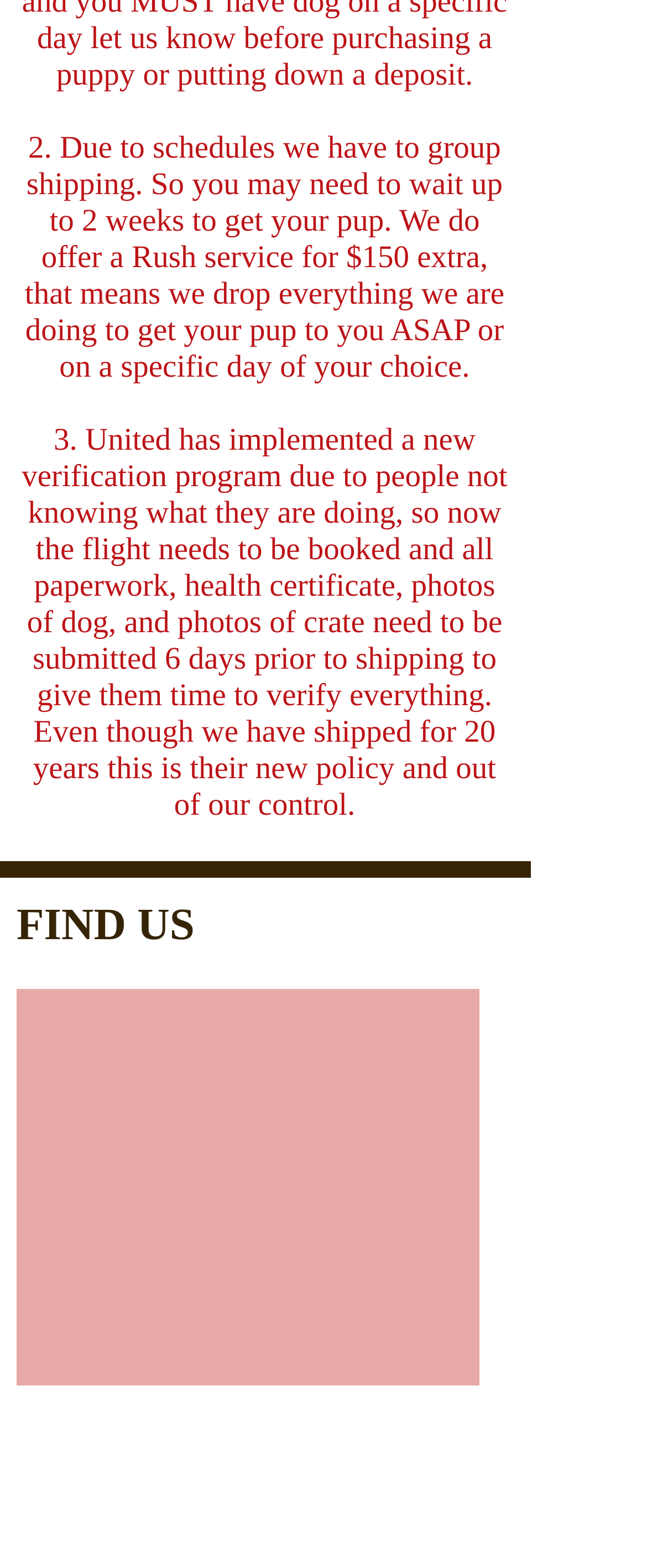Answer the question in a single word or phrase:
How many social media links are present at the bottom of the page?

3